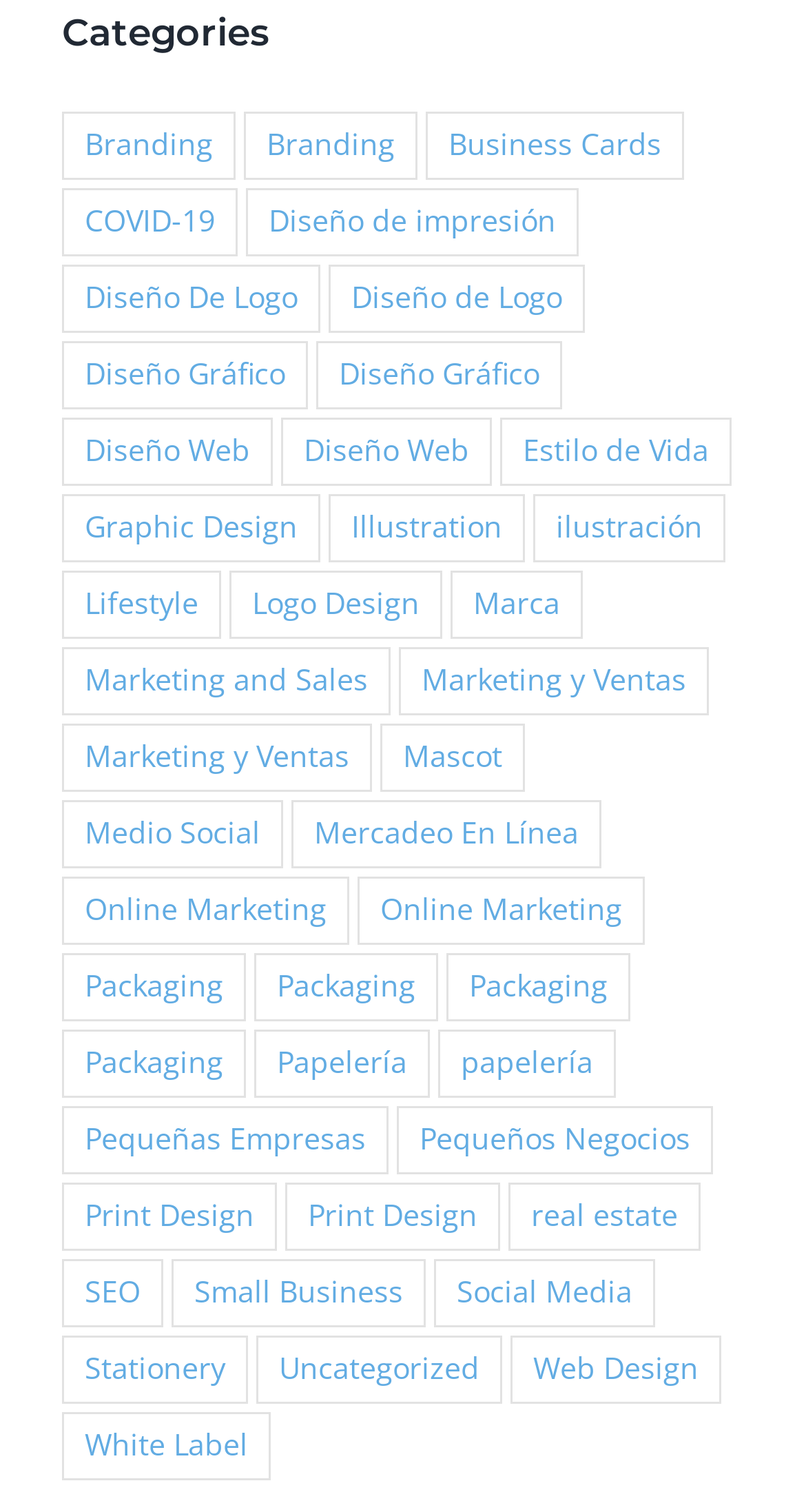Find the bounding box coordinates of the clickable element required to execute the following instruction: "Browse 'Marketing and Sales (35 items)'". Provide the coordinates as four float numbers between 0 and 1, i.e., [left, top, right, bottom].

[0.077, 0.428, 0.485, 0.473]